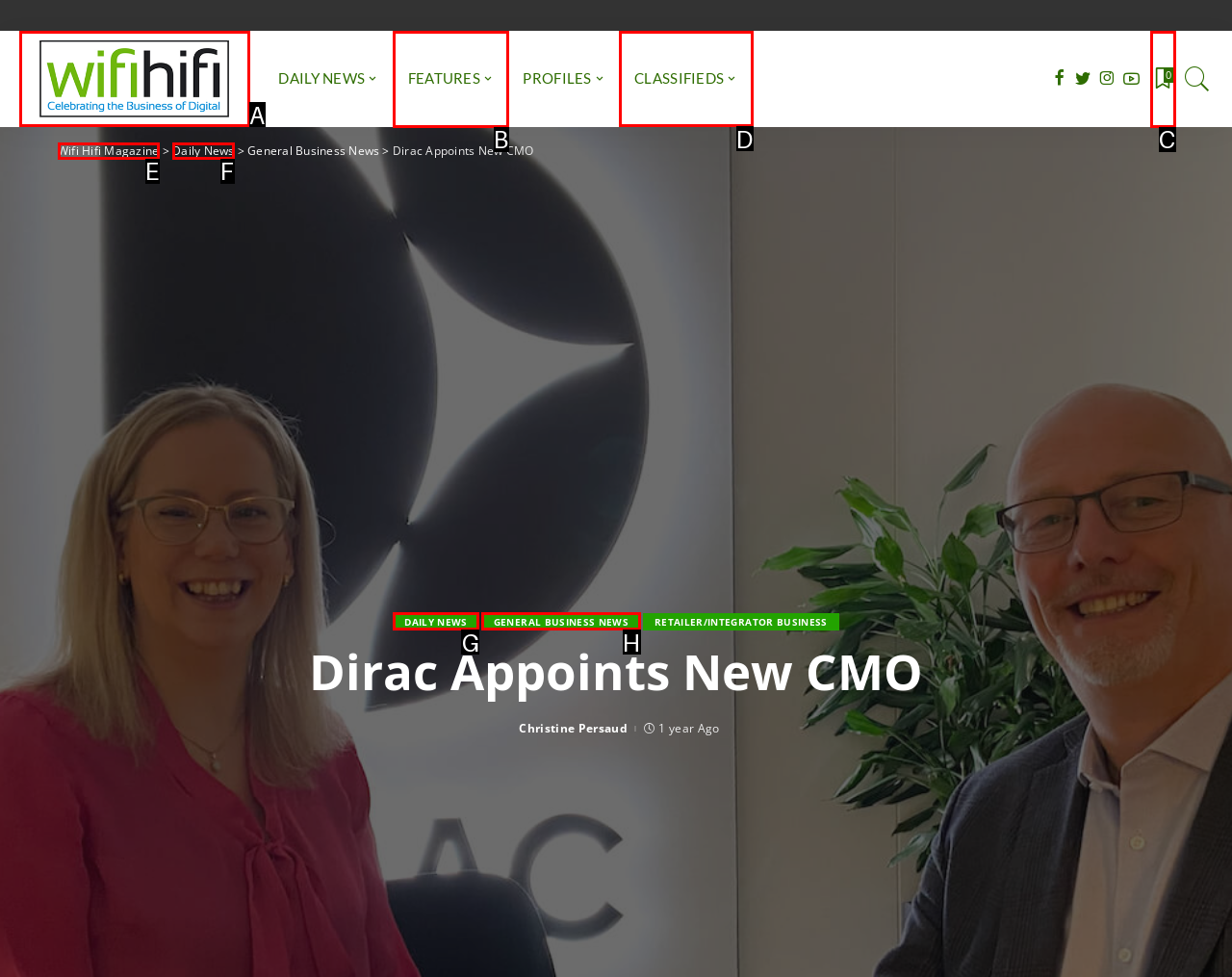To complete the instruction: View CLASSIFIEDS, which HTML element should be clicked?
Respond with the option's letter from the provided choices.

D